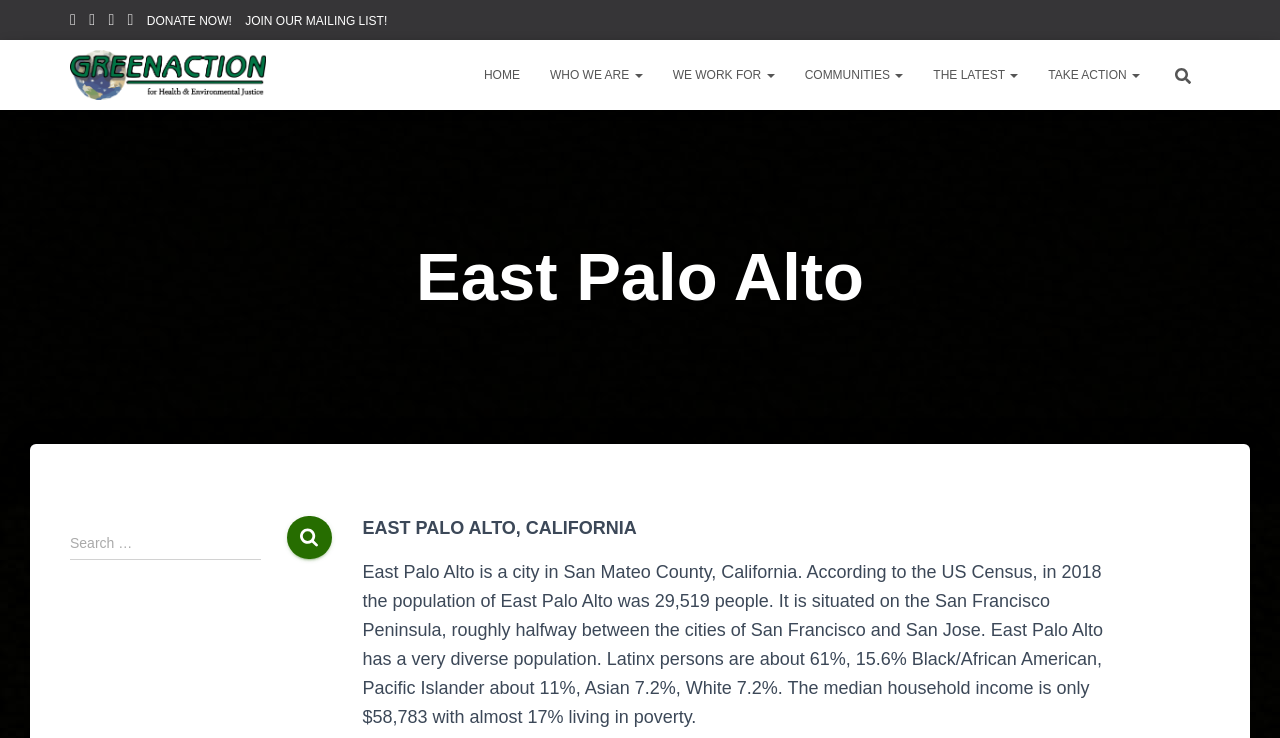Determine the bounding box coordinates of the clickable element necessary to fulfill the instruction: "Click the 'Topics' button". Provide the coordinates as four float numbers within the 0 to 1 range, i.e., [left, top, right, bottom].

None